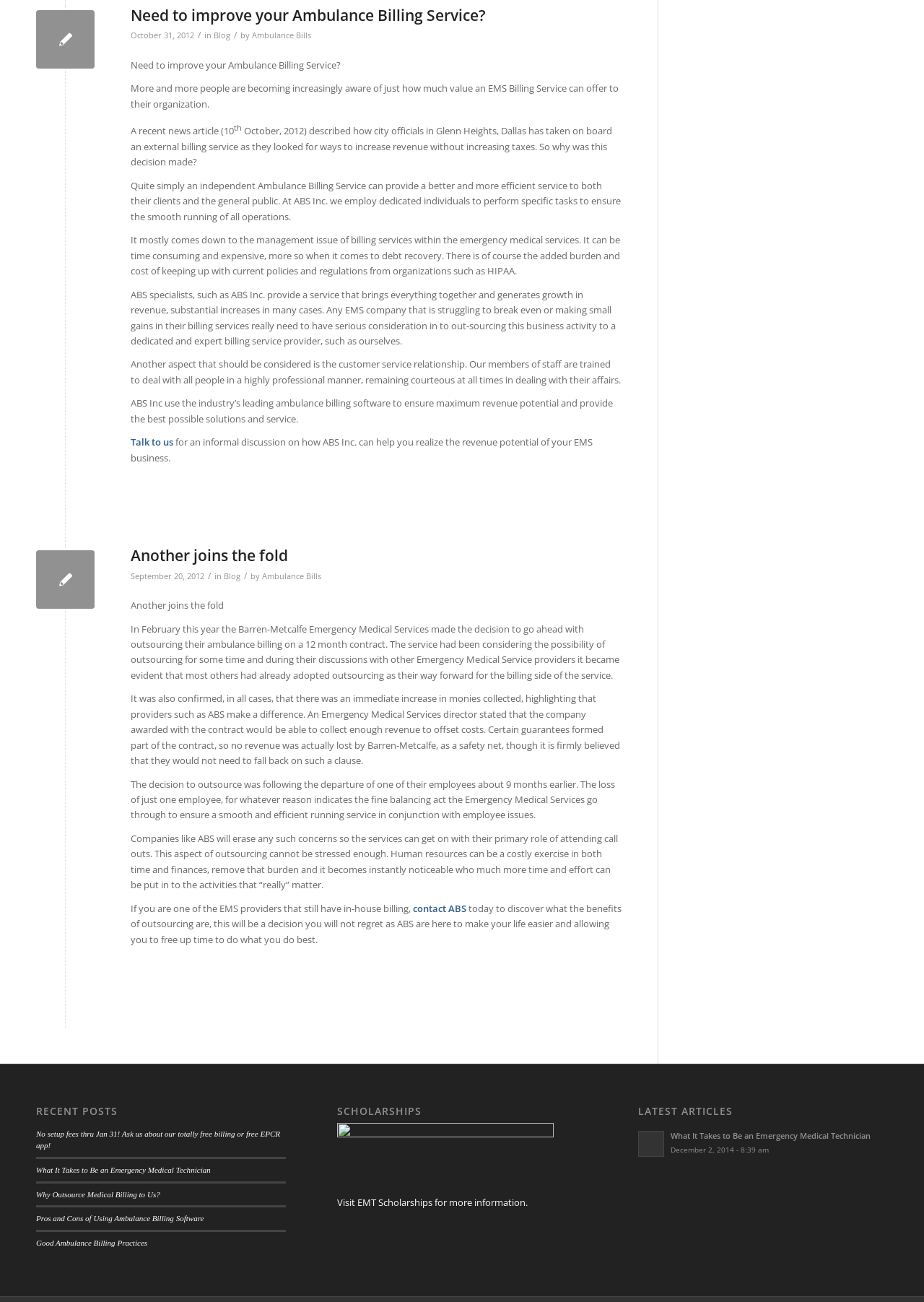Reply to the question with a single word or phrase:
What is the name of the company providing ambulance billing services?

ABS Inc.